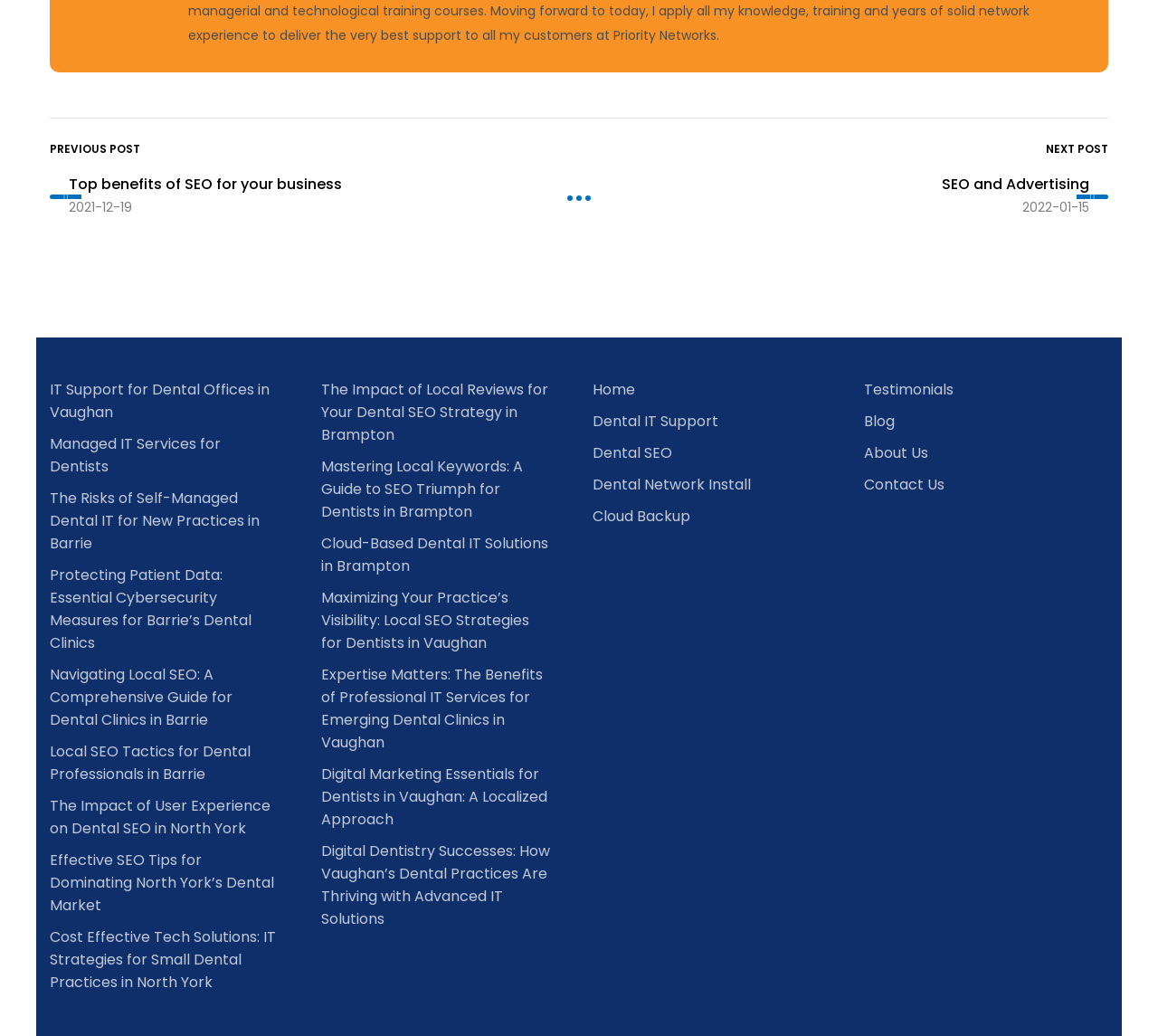Using the webpage screenshot and the element description Dental IT Support, determine the bounding box coordinates. Specify the coordinates in the format (top-left x, top-left y, bottom-right x, bottom-right y) with values ranging from 0 to 1.

[0.512, 0.396, 0.711, 0.417]